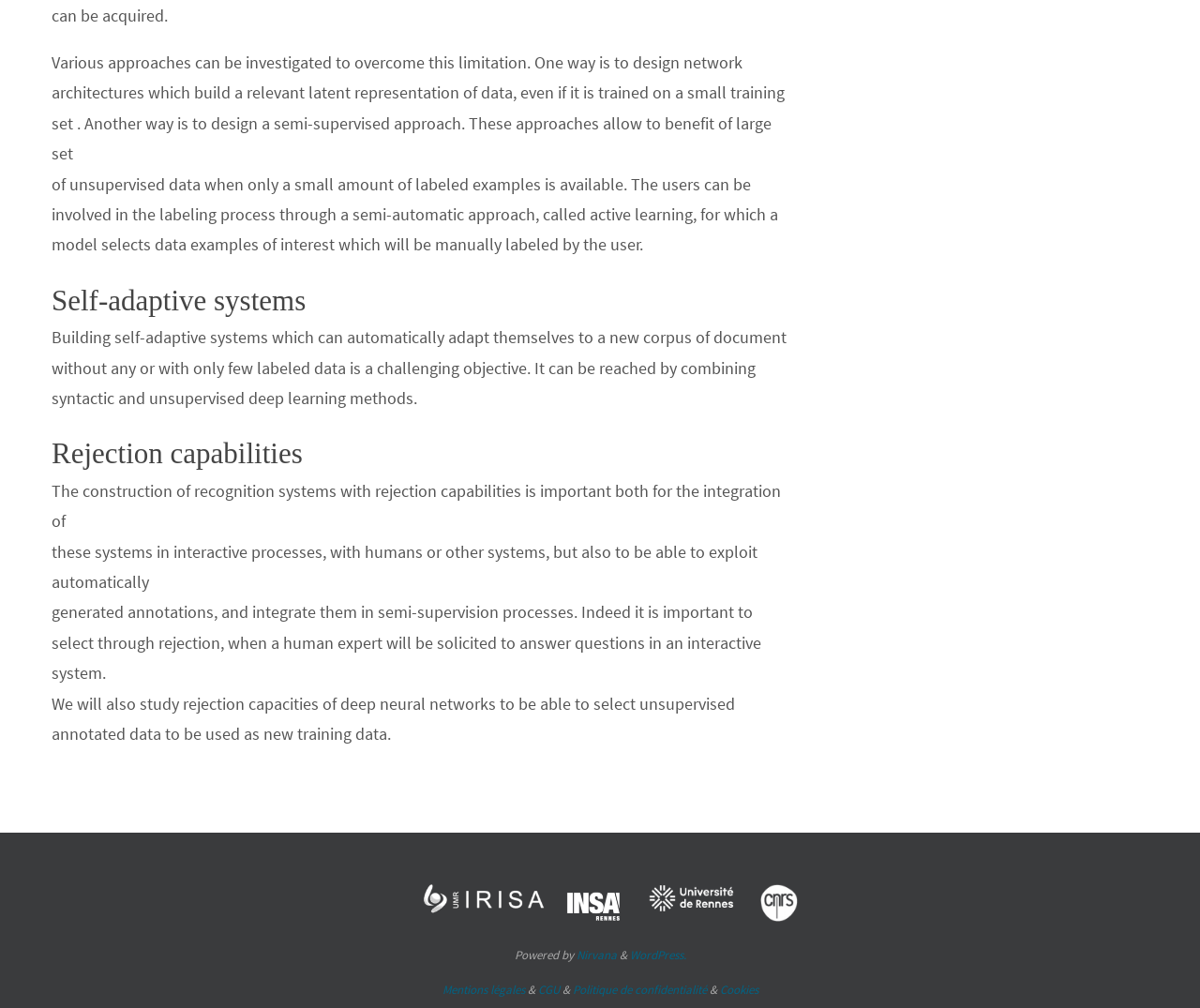Identify the bounding box coordinates of the element to click to follow this instruction: 'visit the INSA Rennes website'. Ensure the coordinates are four float values between 0 and 1, provided as [left, top, right, bottom].

[0.471, 0.901, 0.521, 0.919]